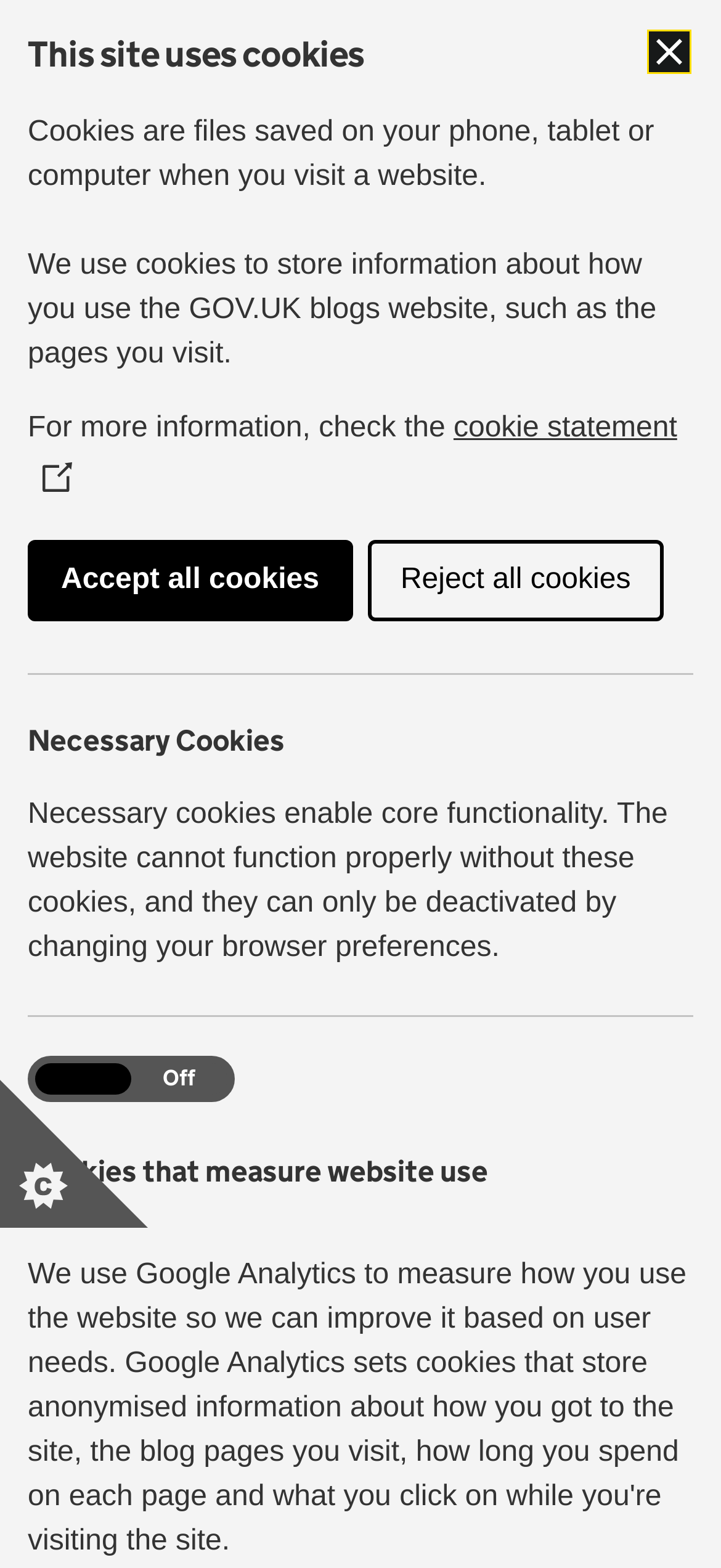Find the bounding box coordinates for the UI element whose description is: "Uncategorized". The coordinates should be four float numbers between 0 and 1, in the format [left, top, right, bottom].

[0.508, 0.633, 0.736, 0.654]